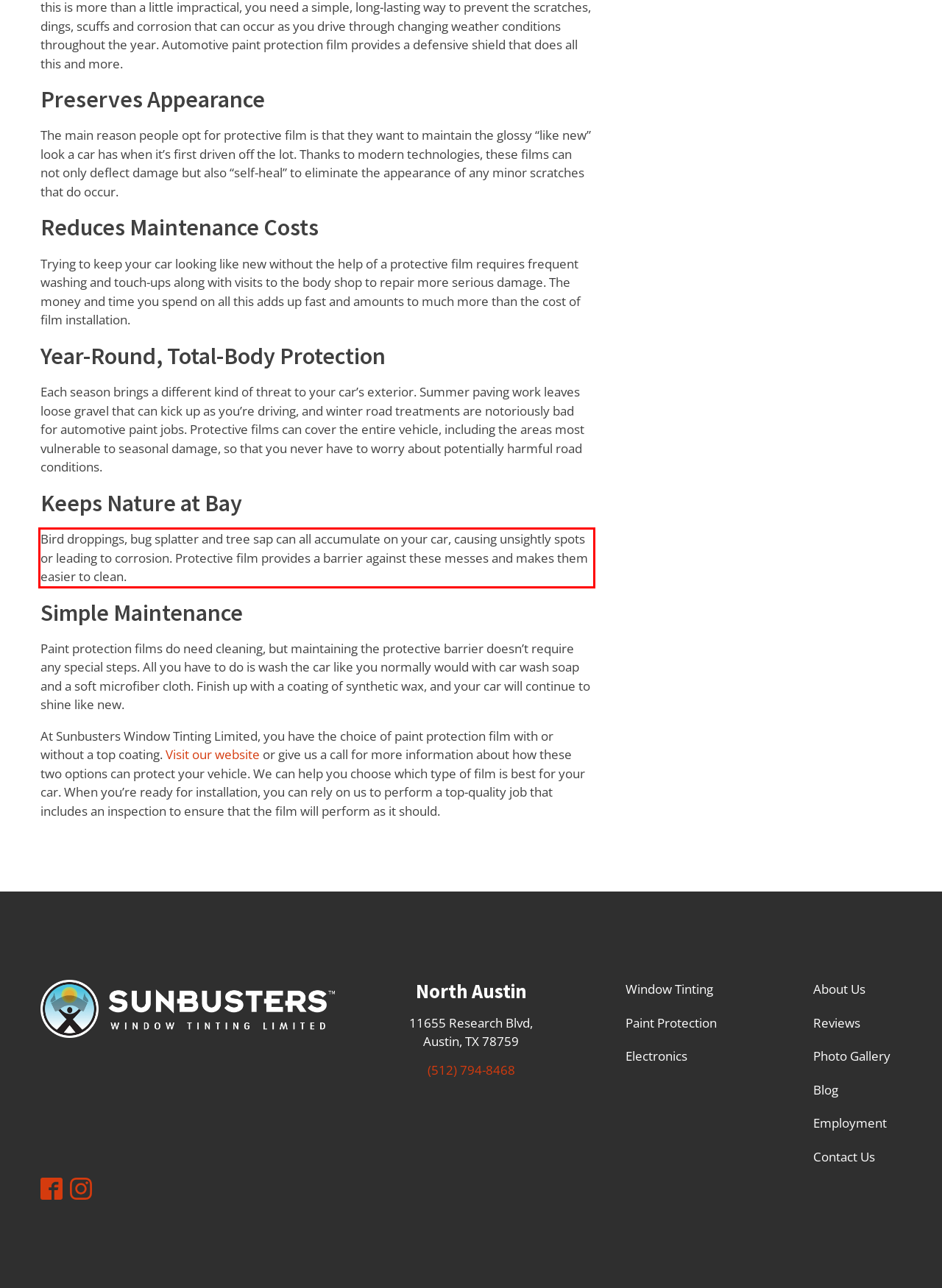You have a webpage screenshot with a red rectangle surrounding a UI element. Extract the text content from within this red bounding box.

Bird droppings, bug splatter and tree sap can all accumulate on your car, causing unsightly spots or leading to corrosion. Protective film provides a barrier against these messes and makes them easier to clean.